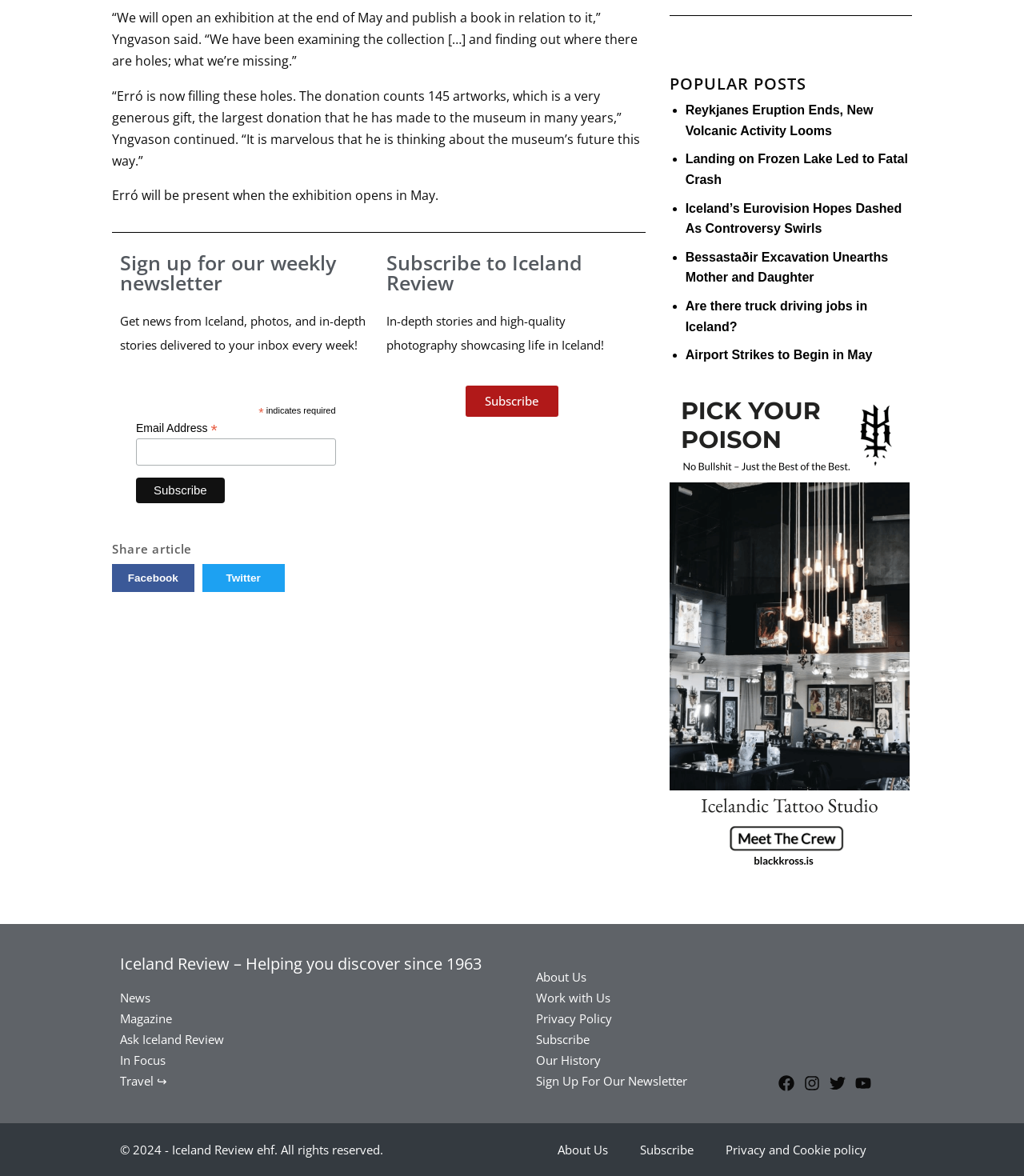Please provide the bounding box coordinate of the region that matches the element description: parent_node: Email Address * name="EMAIL". Coordinates should be in the format (top-left x, top-left y, bottom-right x, bottom-right y) and all values should be between 0 and 1.

[0.133, 0.372, 0.328, 0.396]